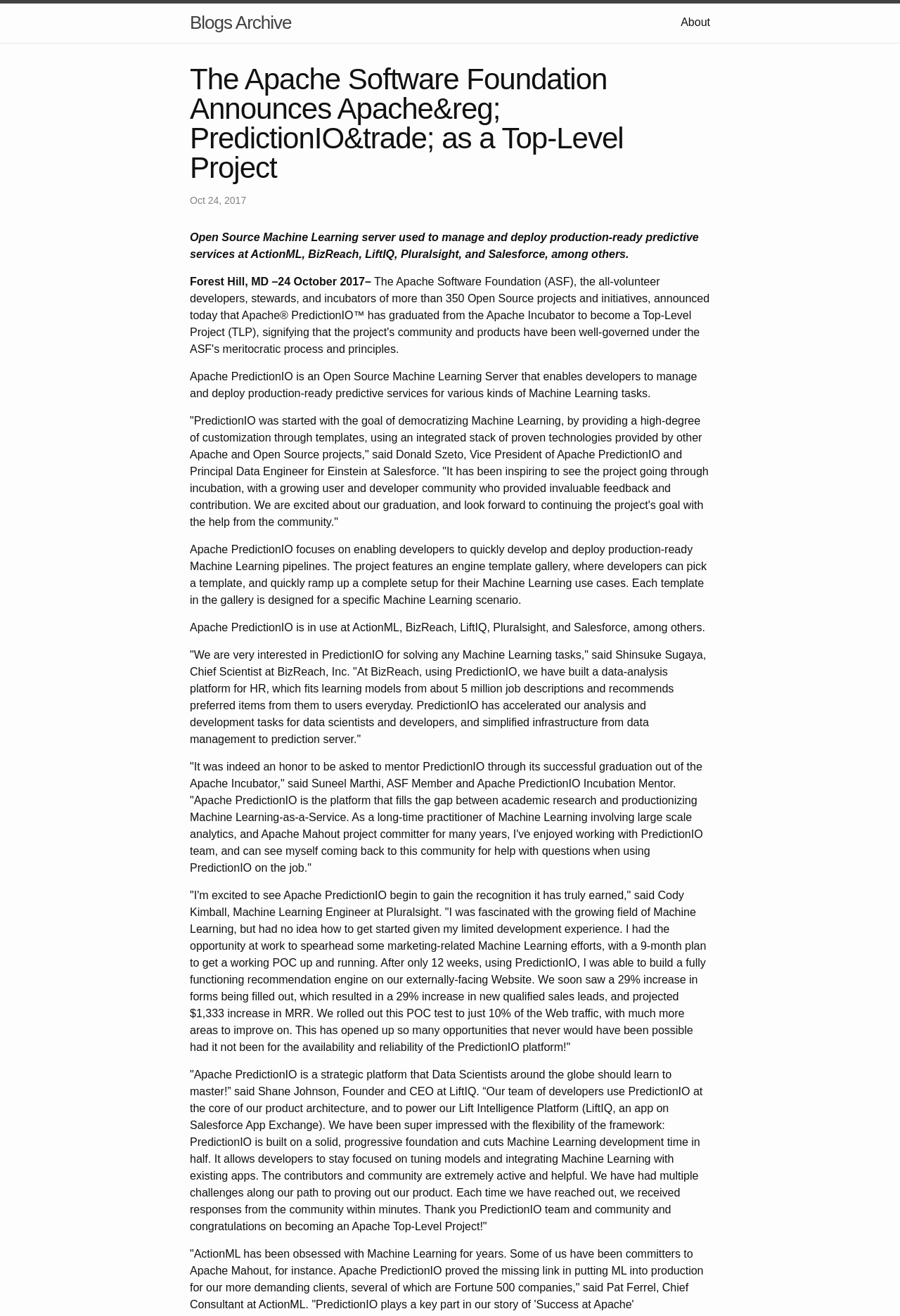Which companies use Apache PredictionIO?
Give a single word or phrase answer based on the content of the image.

ActionML, BizReach, LiftIQ, Pluralsight, and Salesforce